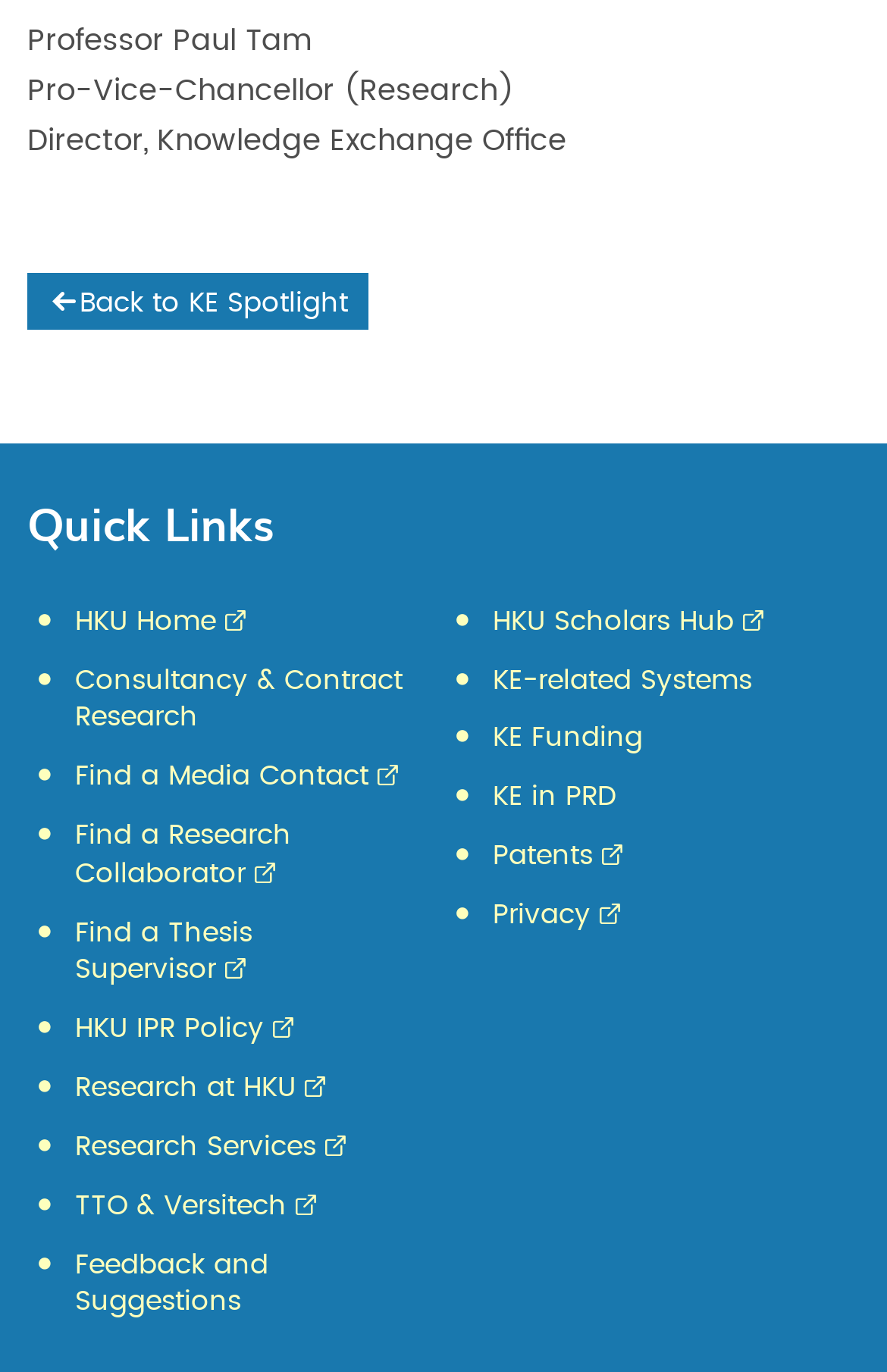Answer succinctly with a single word or phrase:
Is there a link to go back?

Yes